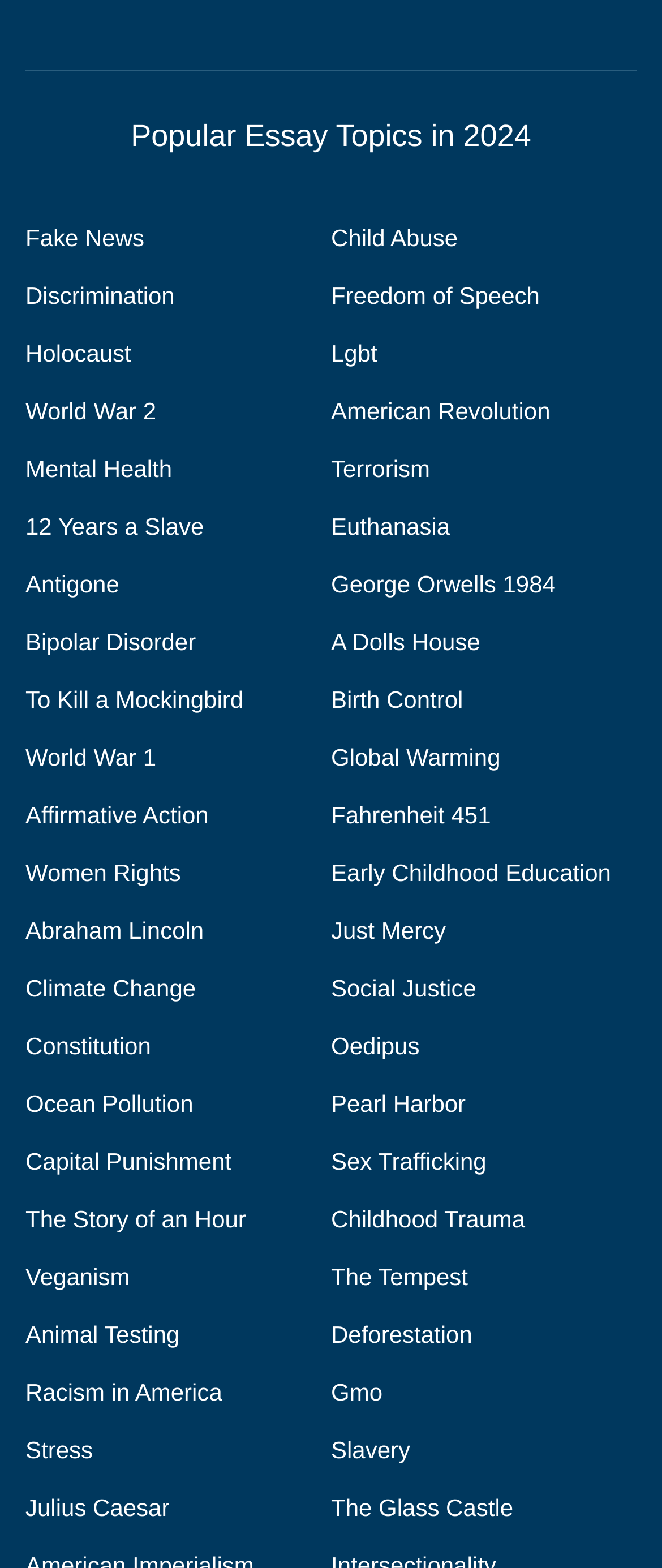Find and specify the bounding box coordinates that correspond to the clickable region for the instruction: "Click on the 'Fake News' link".

[0.038, 0.143, 0.218, 0.16]